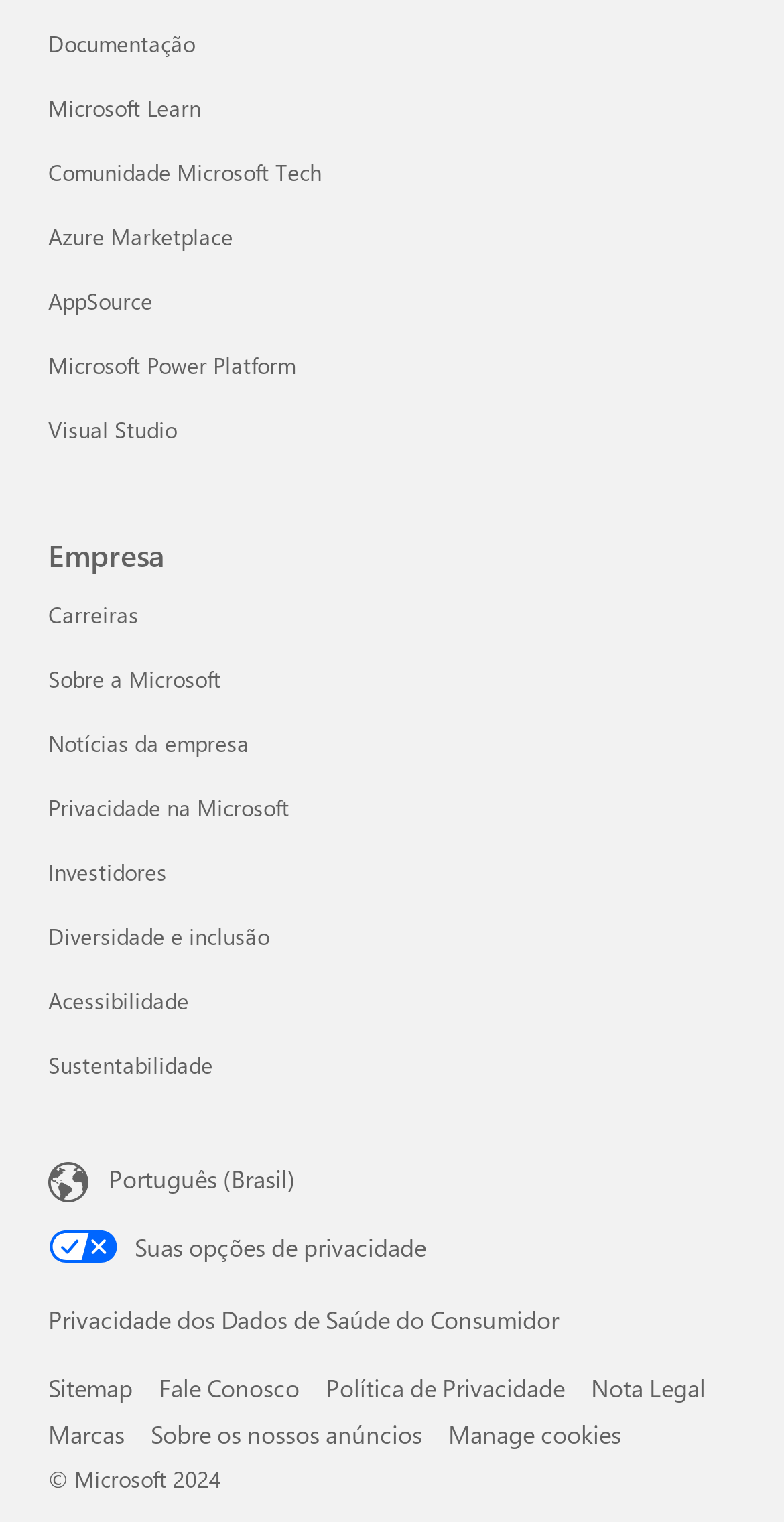Answer the question in one word or a short phrase:
What is the year of the copyright statement?

2024